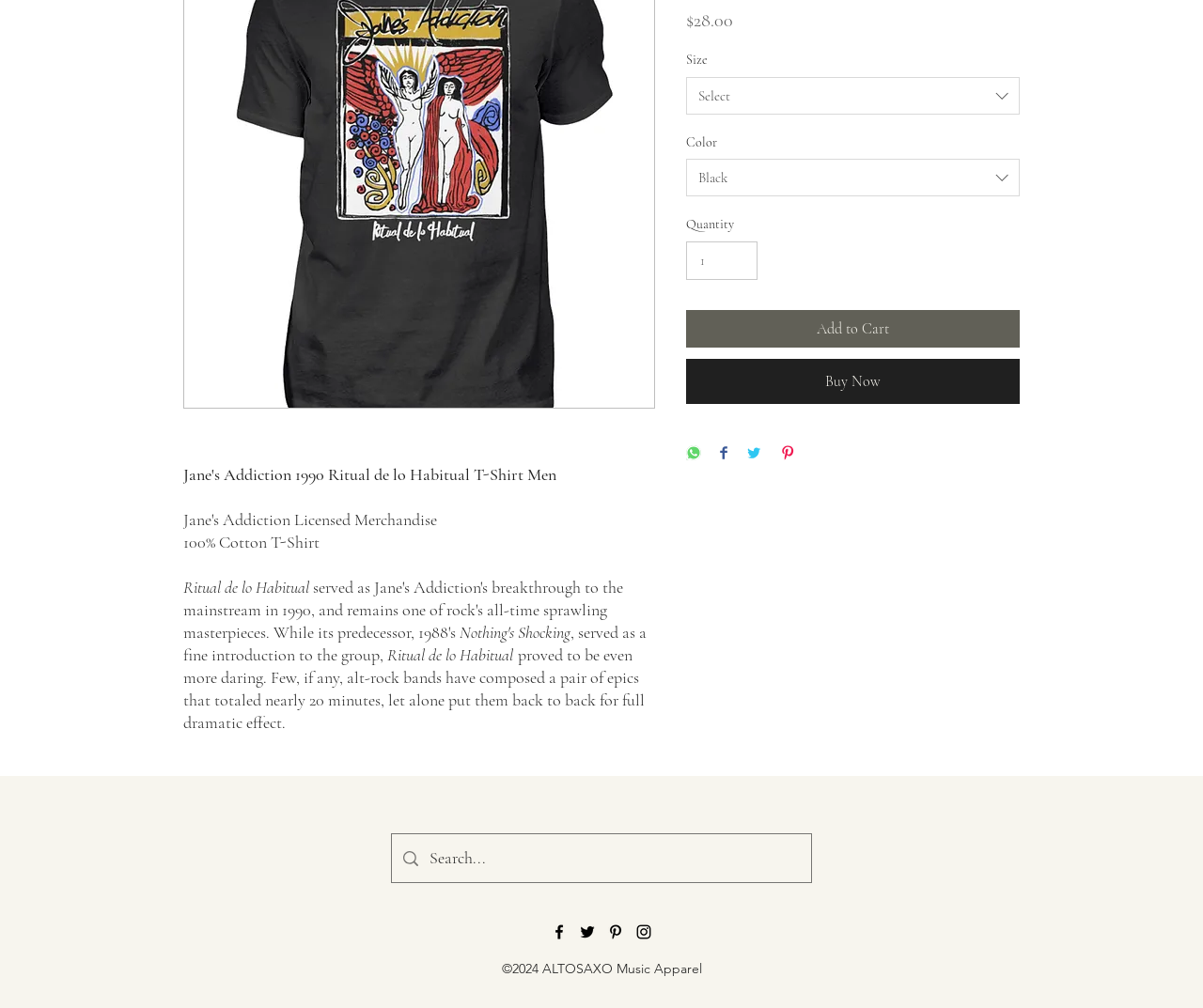Return the bounding box coordinates of the UI element that corresponds to this description: "Black". The coordinates must be given as four float numbers in the range of 0 and 1, [left, top, right, bottom].

[0.57, 0.158, 0.848, 0.195]